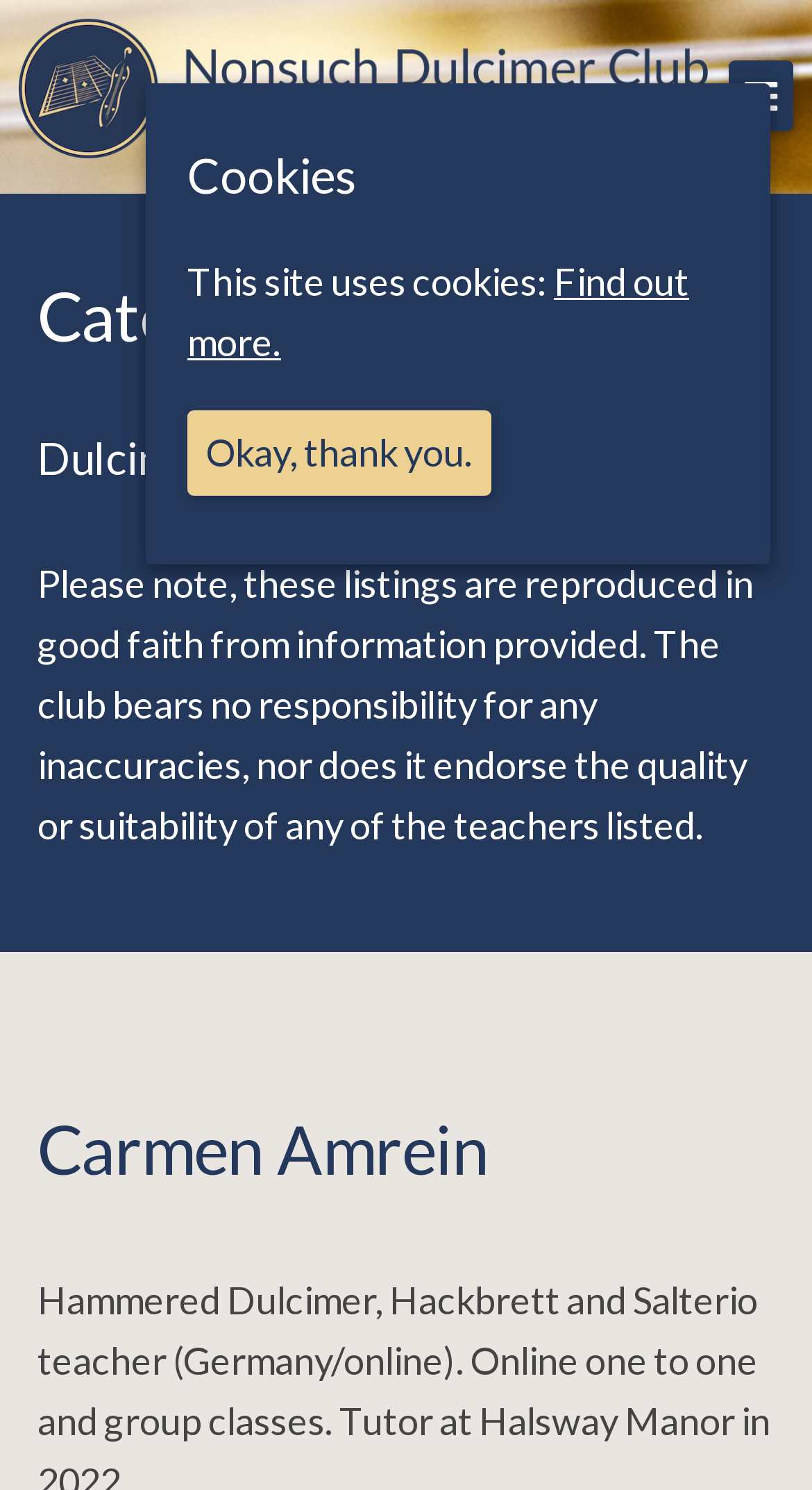Provide the bounding box coordinates of the HTML element described by the text: "parent_node: Nonsuch Dulcimer Club".

[0.023, 0.013, 0.874, 0.117]